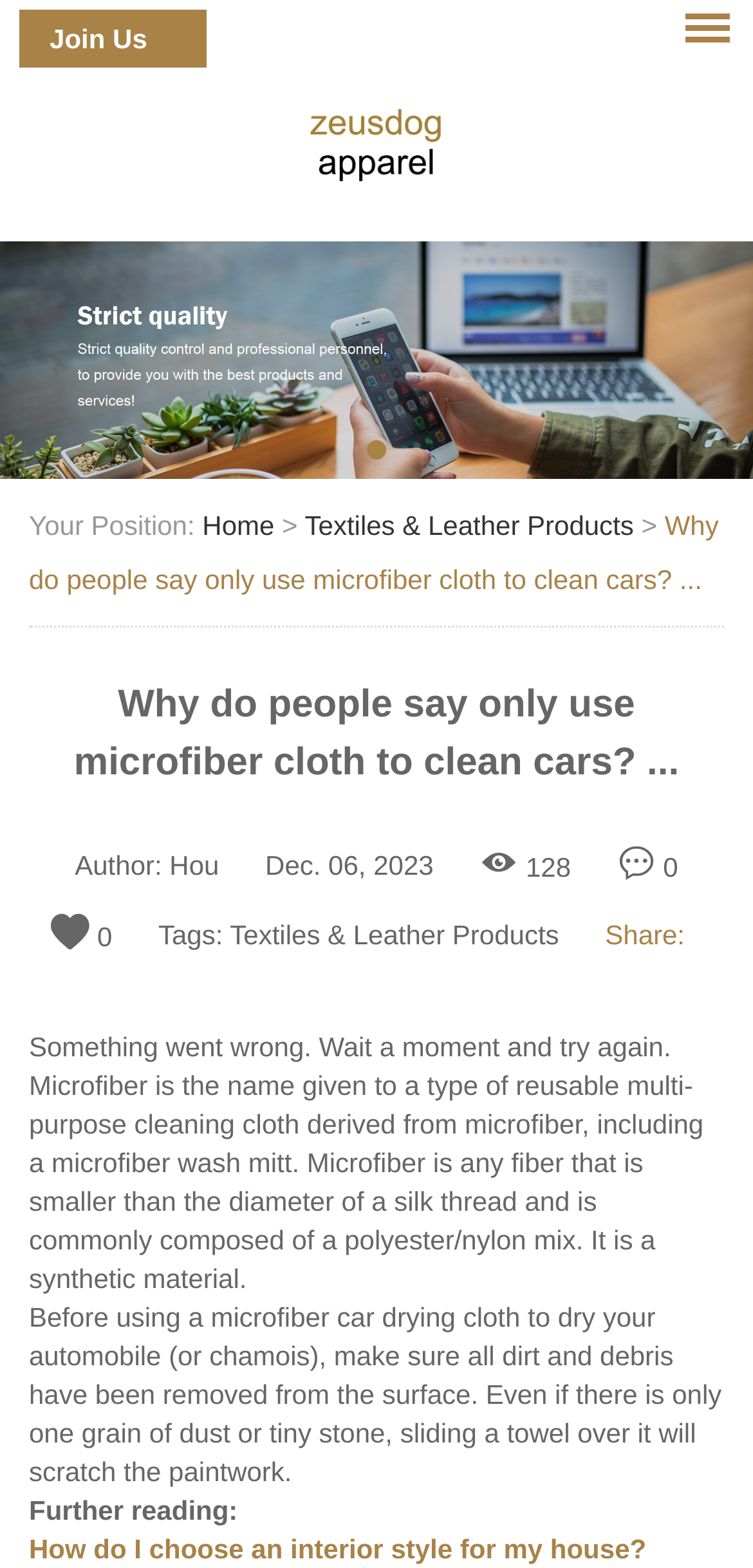What is the author of this article?
Please provide a comprehensive answer to the question based on the webpage screenshot.

The author of this article can be found by looking at the 'Author:' section, which is located below the main heading. The text next to 'Author:' is 'Hou', which is the author of this article.